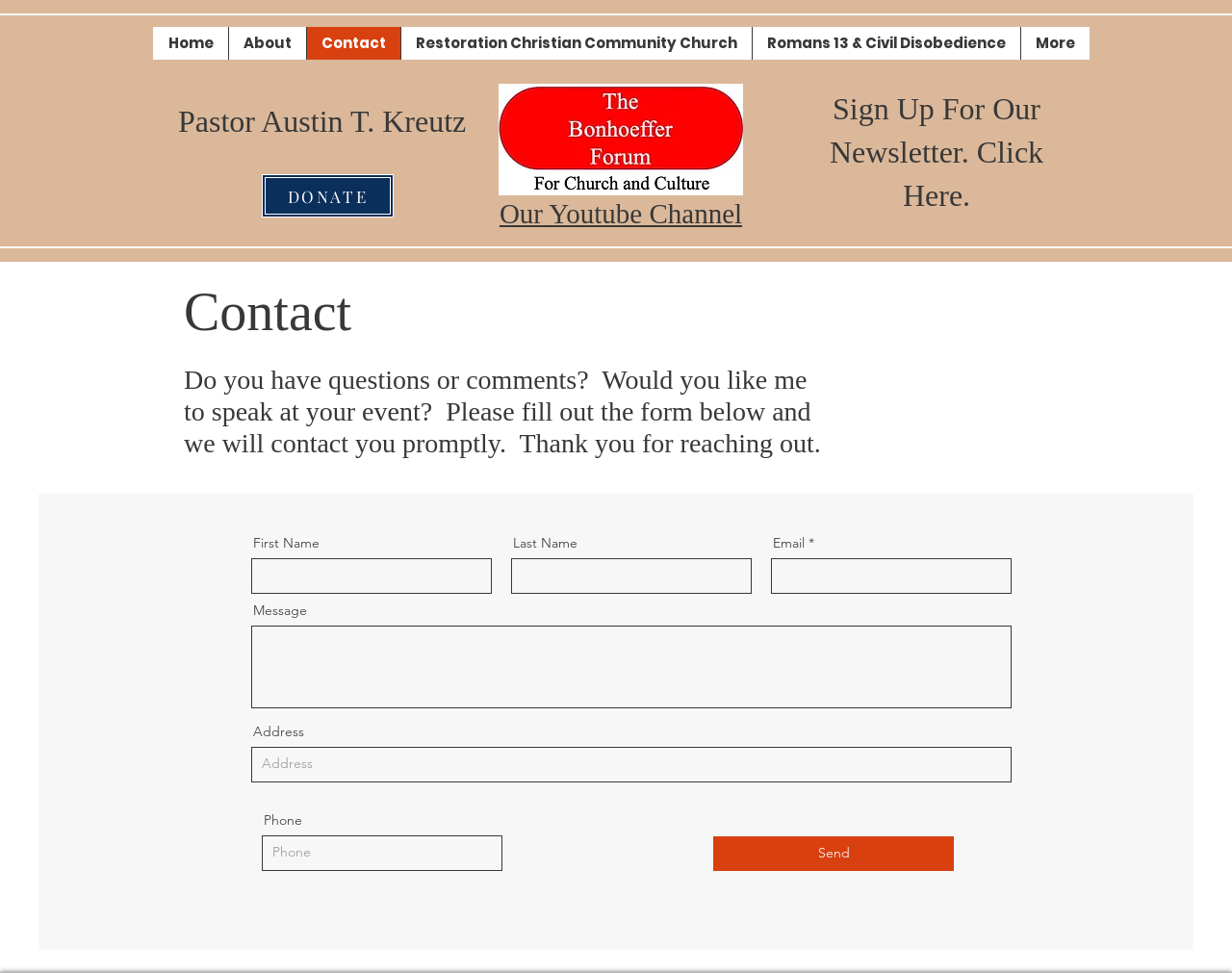Predict the bounding box coordinates of the UI element that matches this description: "name="first-name"". The coordinates should be in the format [left, top, right, bottom] with each value between 0 and 1.

[0.204, 0.573, 0.399, 0.61]